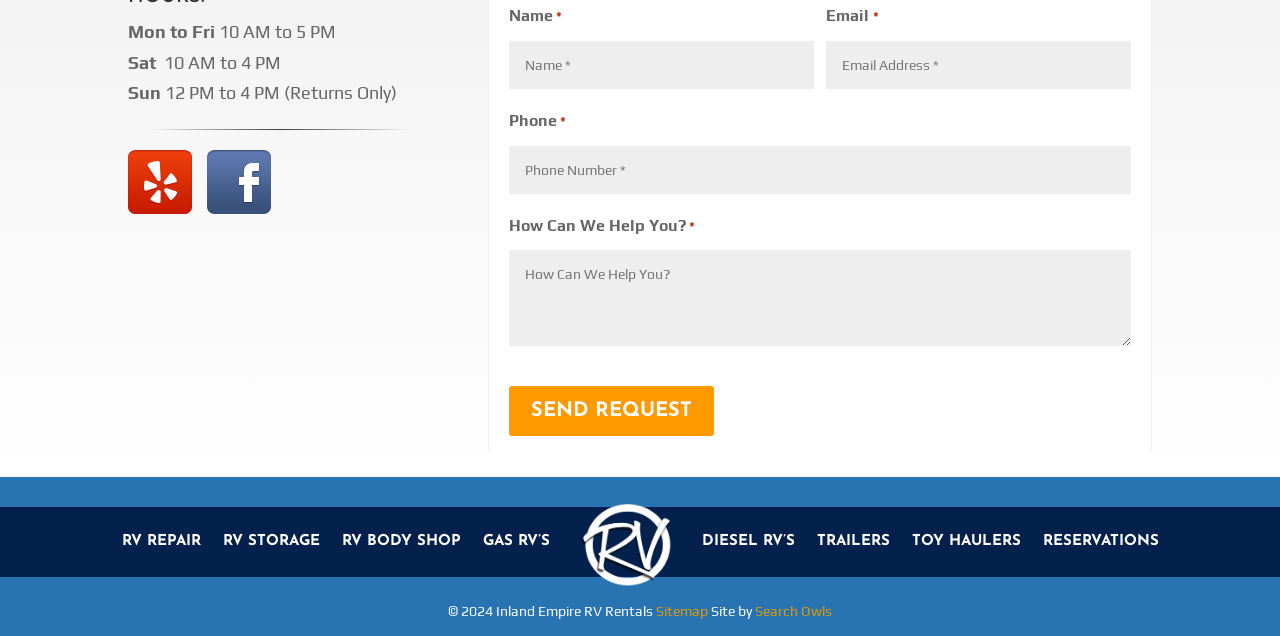Please find the bounding box coordinates of the clickable region needed to complete the following instruction: "Click RV REPAIR". The bounding box coordinates must consist of four float numbers between 0 and 1, i.e., [left, top, right, bottom].

[0.095, 0.782, 0.157, 0.924]